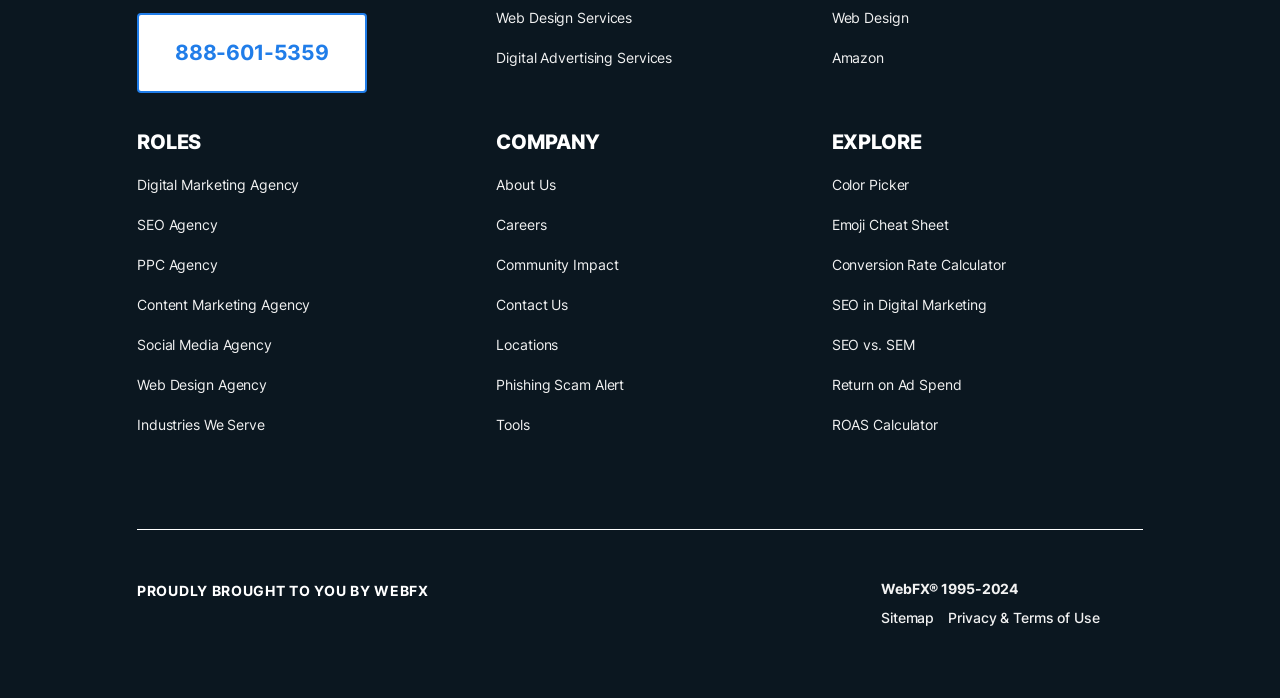Please locate the bounding box coordinates of the element that needs to be clicked to achieve the following instruction: "Use the Color Picker tool". The coordinates should be four float numbers between 0 and 1, i.e., [left, top, right, bottom].

[0.65, 0.248, 0.893, 0.283]